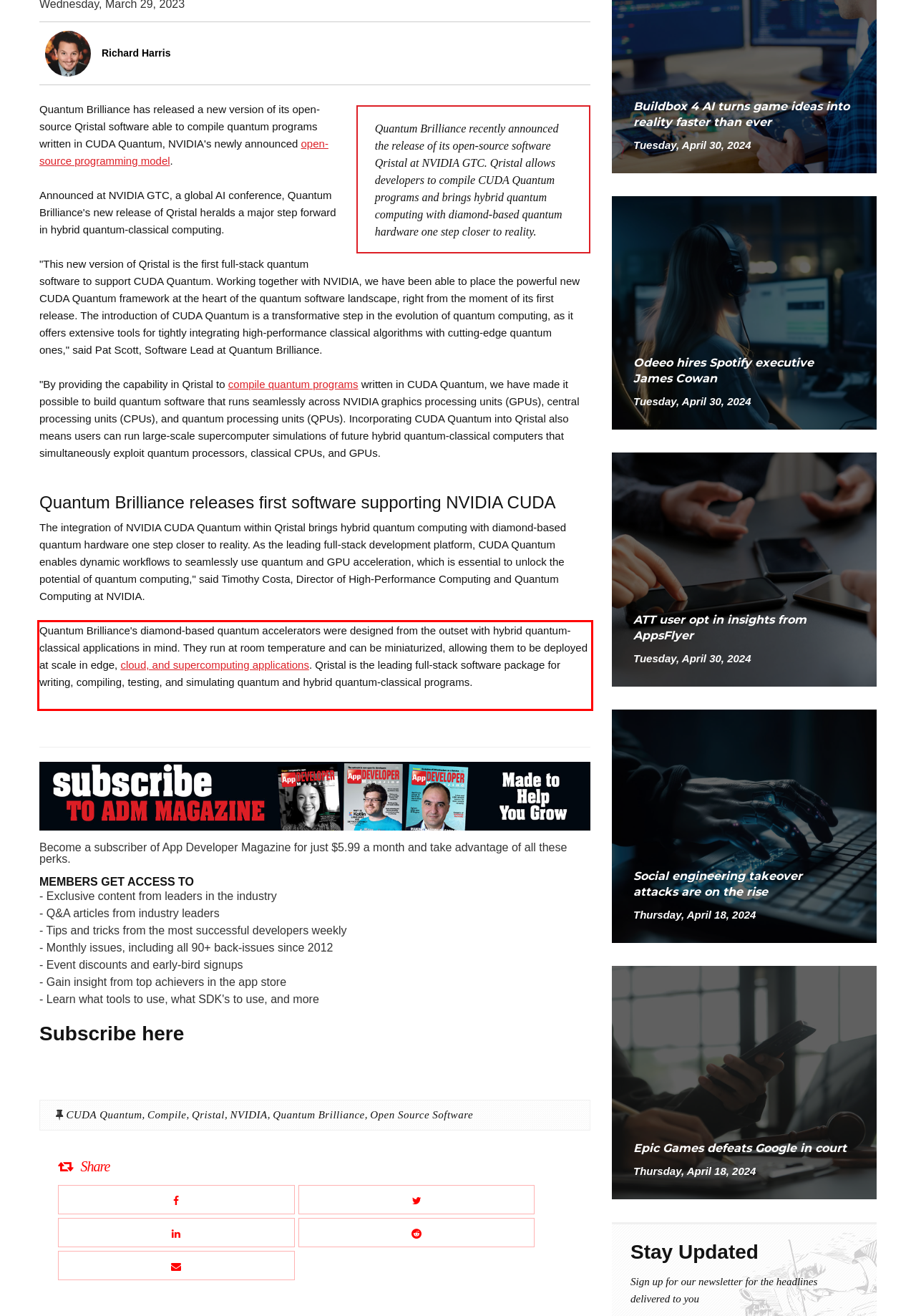Given a screenshot of a webpage containing a red rectangle bounding box, extract and provide the text content found within the red bounding box.

Quantum Brilliance's diamond-based quantum accelerators were designed from the outset with hybrid quantum-classical applications in mind. They run at room temperature and can be miniaturized, allowing them to be deployed at scale in edge, cloud, and supercomputing applications. Qristal is the leading full-stack software package for writing, compiling, testing, and simulating quantum and hybrid quantum-classical programs.